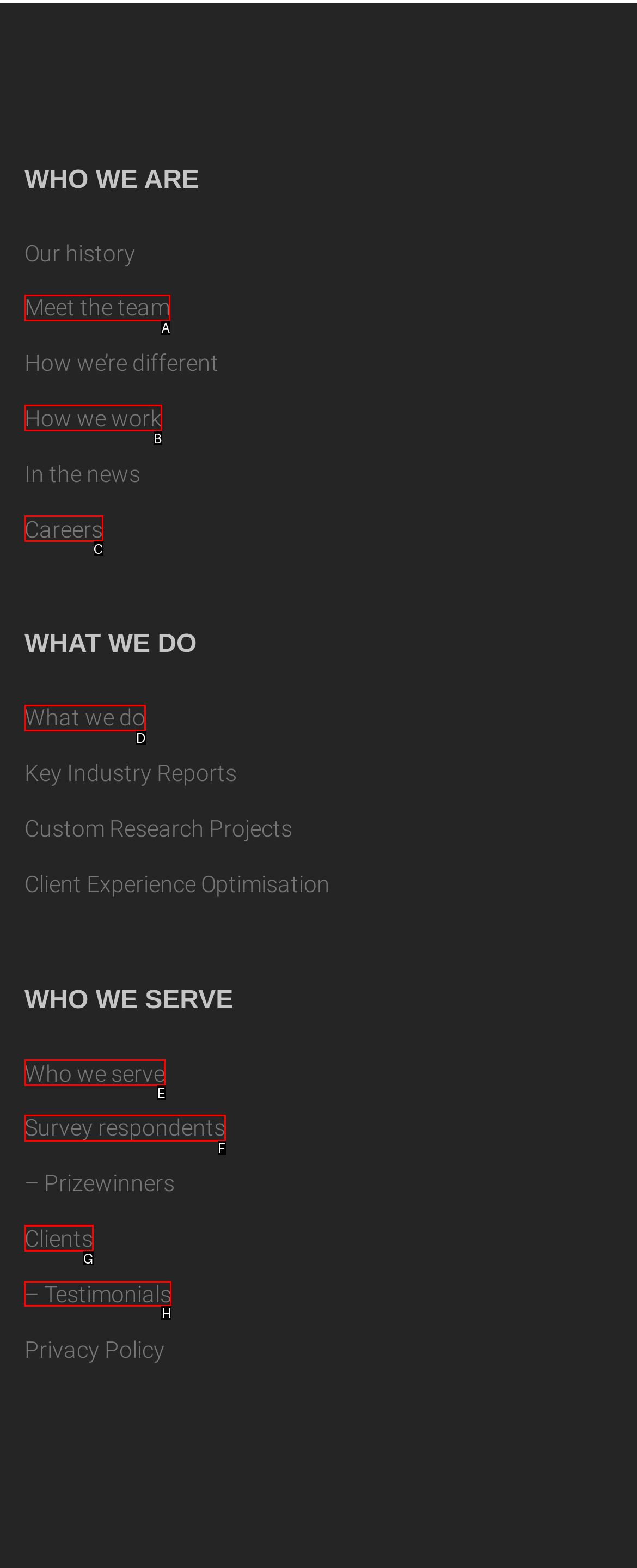Identify the letter of the UI element needed to carry out the task: View client testimonials
Reply with the letter of the chosen option.

H